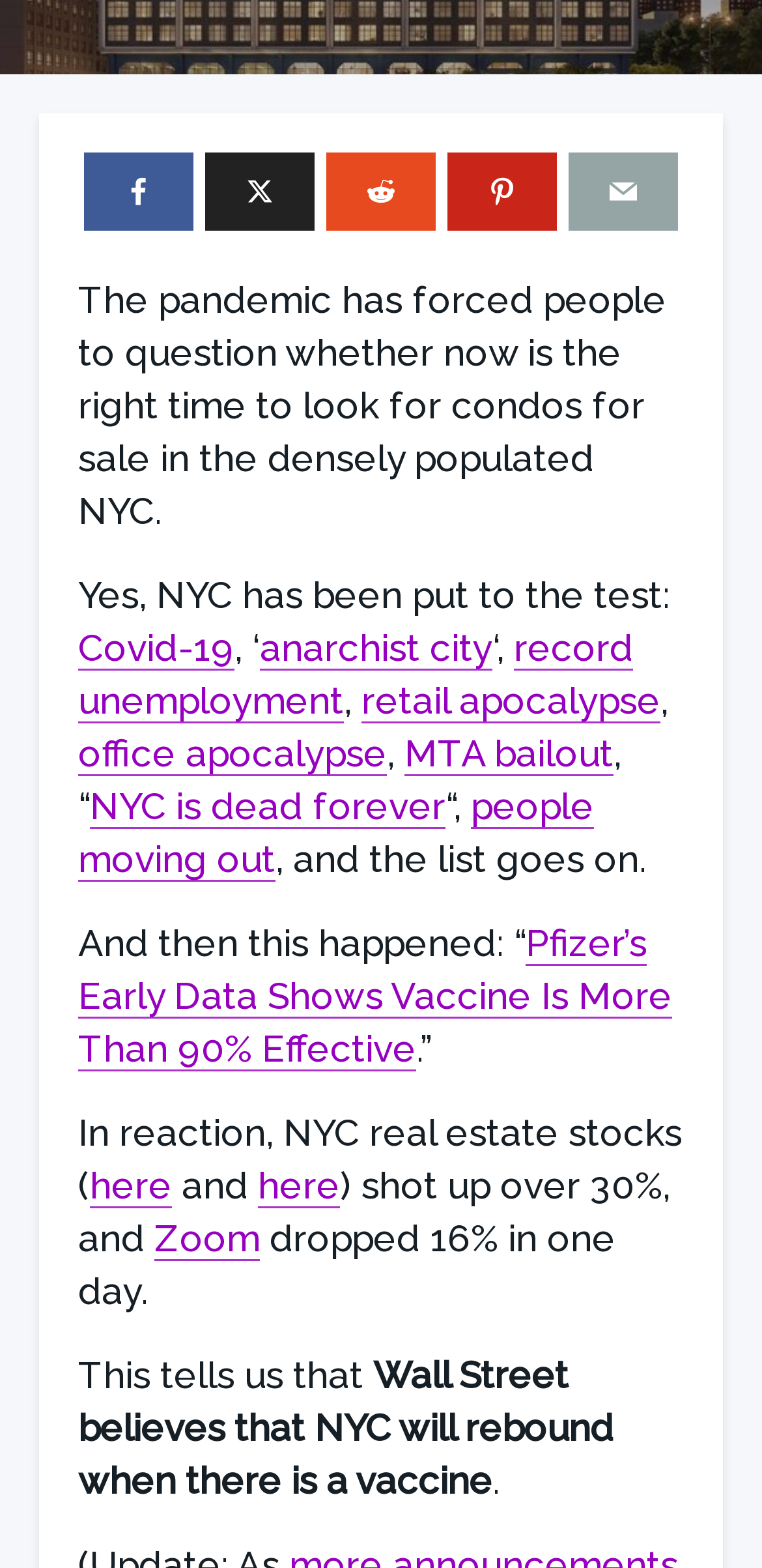Find the bounding box coordinates for the HTML element described as: "NYC is dead forever". The coordinates should consist of four float values between 0 and 1, i.e., [left, top, right, bottom].

[0.118, 0.5, 0.585, 0.529]